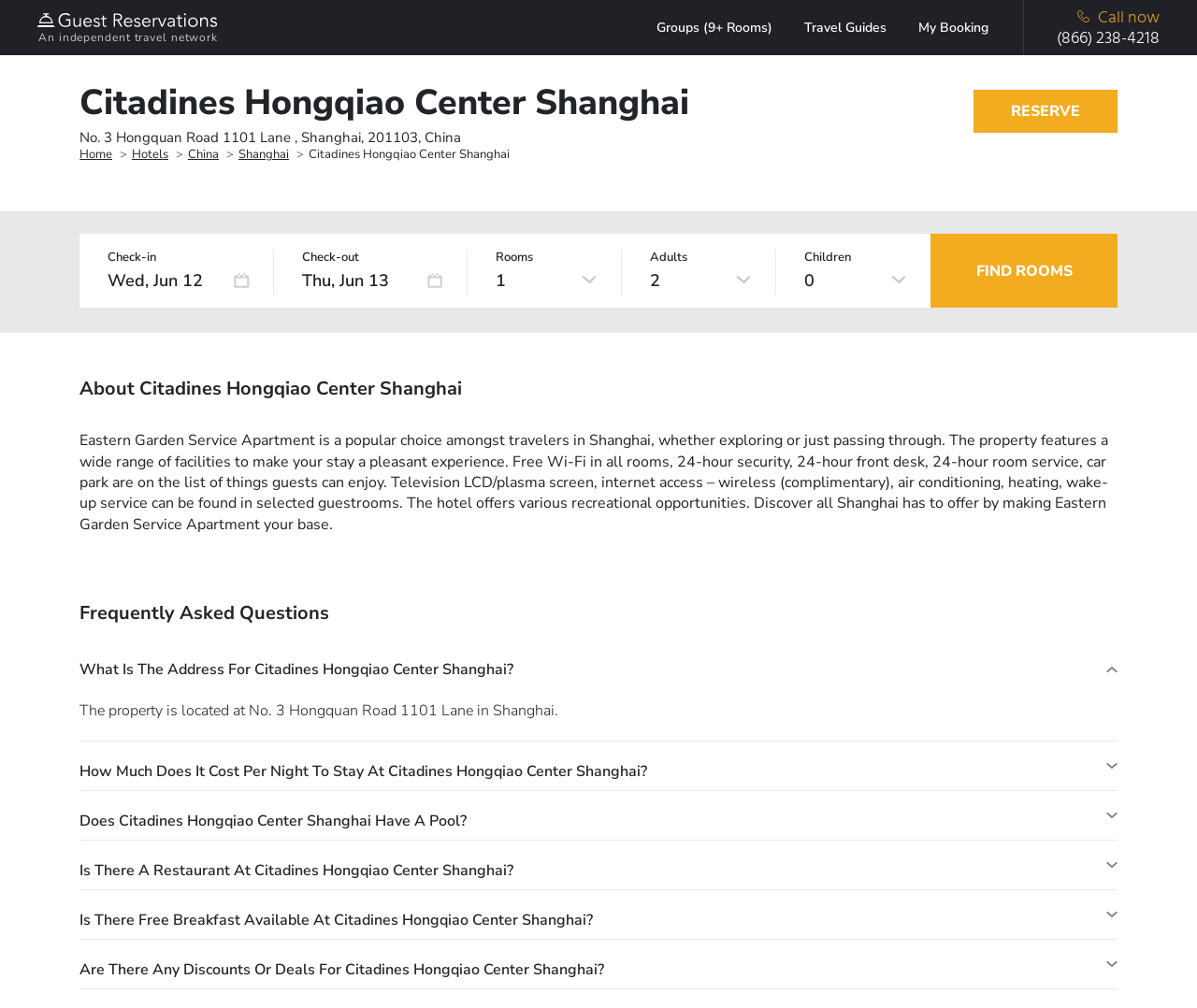Answer the question using only one word or a concise phrase: What is the check-in date?

06/12/2024